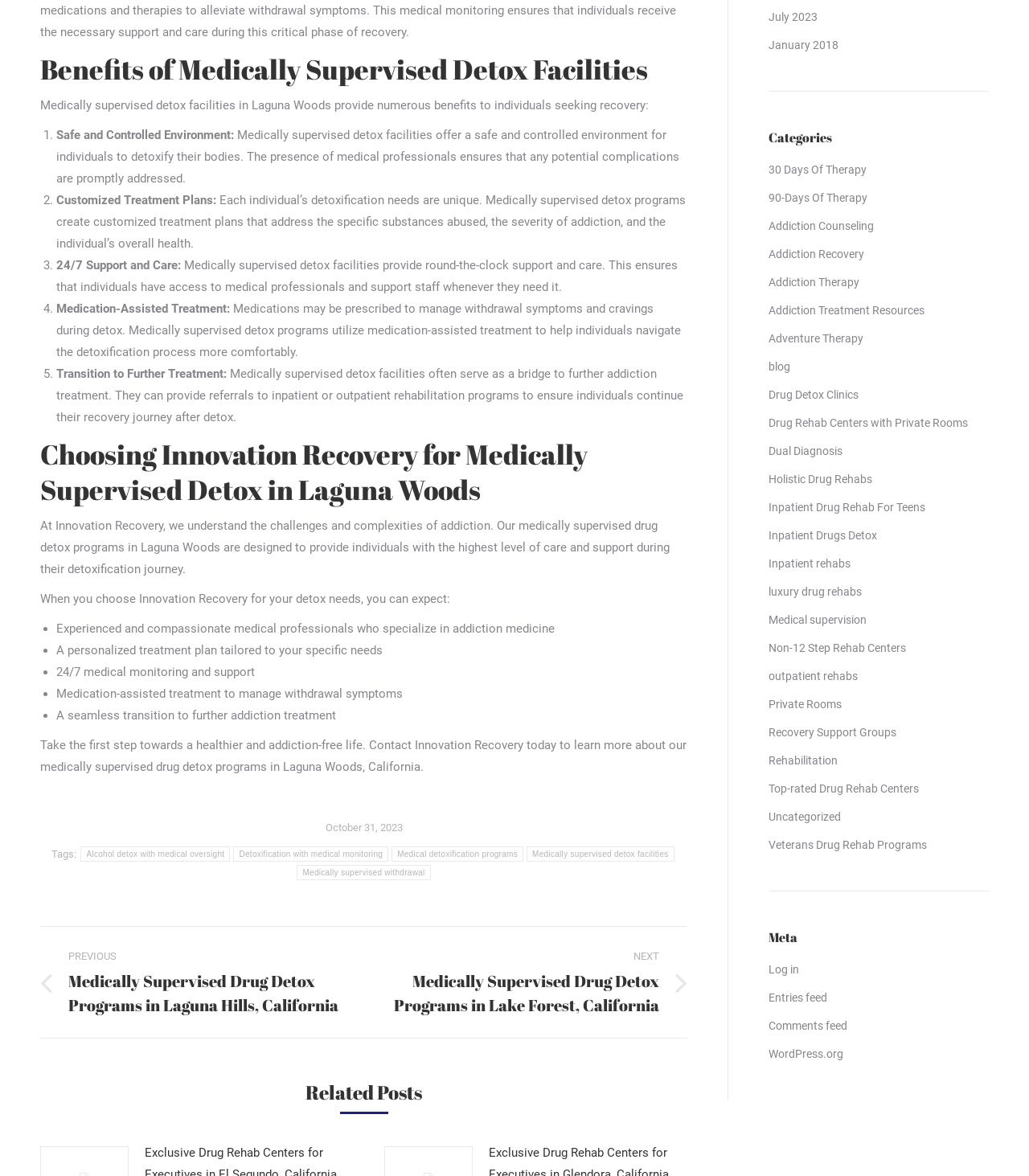Carefully examine the image and provide an in-depth answer to the question: What does Innovation Recovery offer for detox needs?

Innovation Recovery offers experienced and compassionate medical professionals, personalized treatment plans, 24/7 medical monitoring and support, medication-assisted treatment, and a seamless transition to further addiction treatment for detox needs.